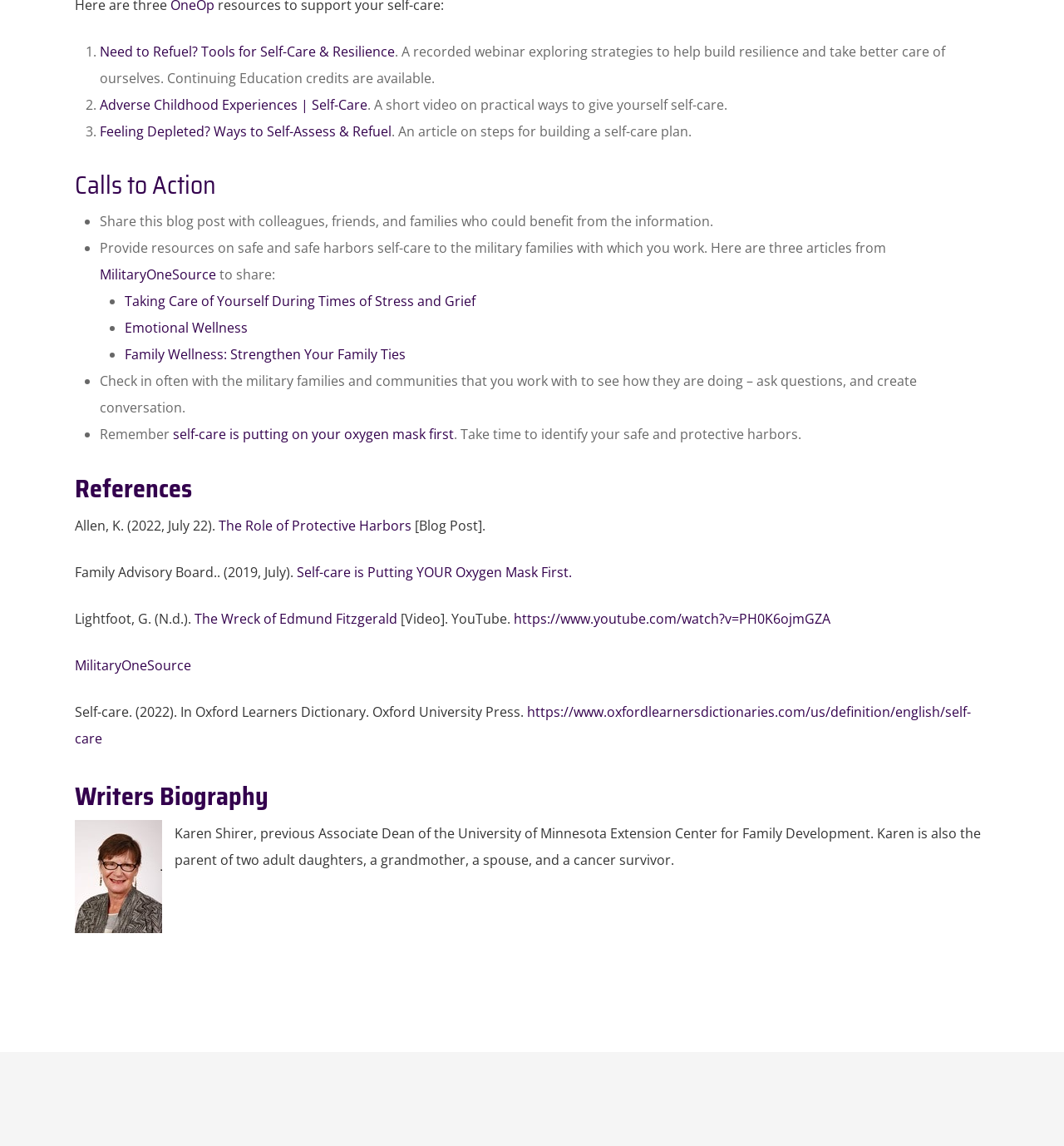What is the title of the article on building a self-care plan?
Using the image, provide a detailed and thorough answer to the question.

The third link on the webpage is 'Feeling Depleted? Ways to Self-Assess & Refuel', which is described as 'An article on steps for building a self-care plan.' This suggests that the title of the article is 'Feeling Depleted? Ways to Self-Assess & Refuel'.